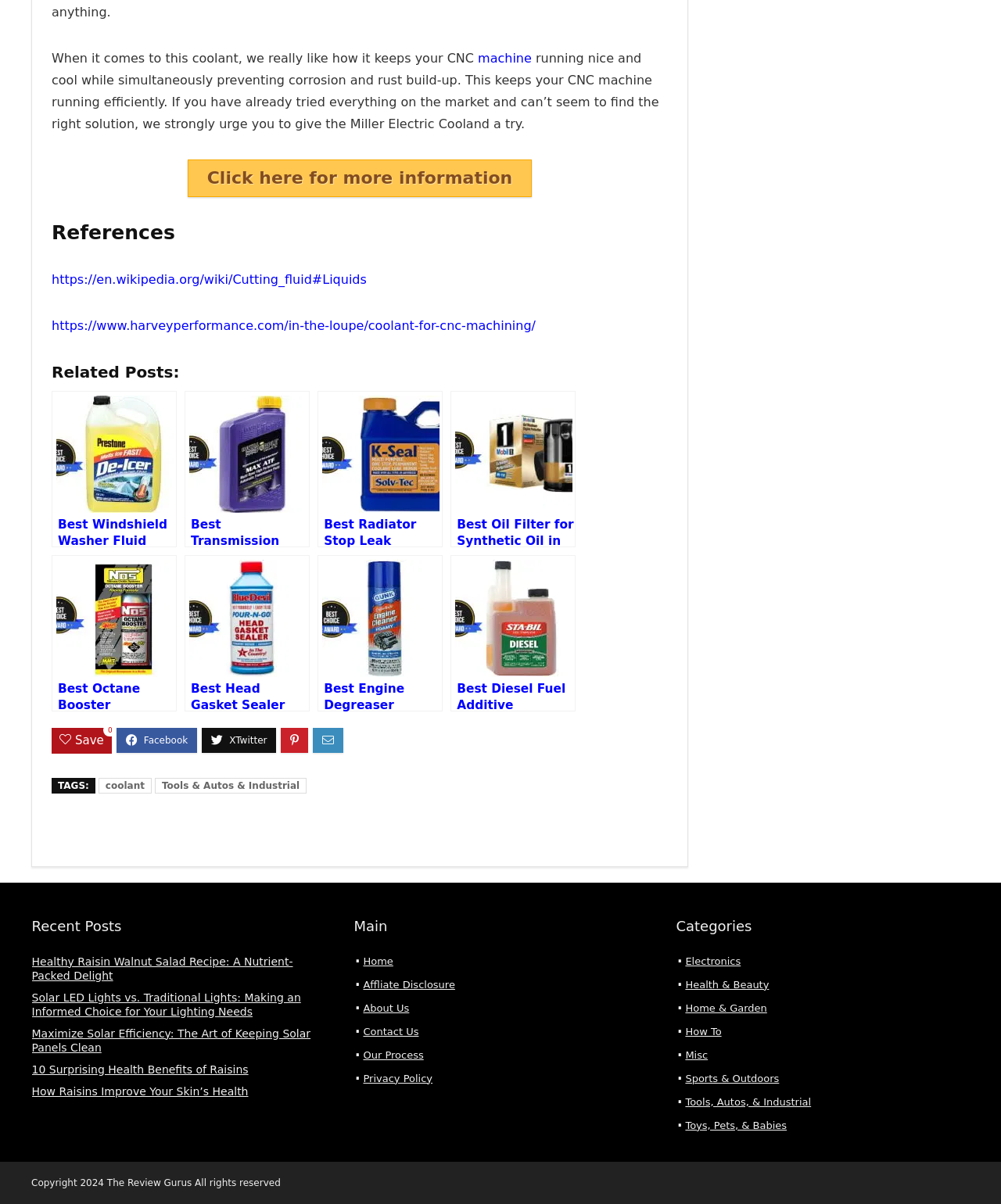How many related posts are listed?
Refer to the screenshot and deliver a thorough answer to the question presented.

The related posts section lists six links with images, including 'Best Windshield Washer Fluid', 'Best Transmission Fluid', 'Best Radiator Stop Leak', 'Best Oil Filter for Synthetic Oil', 'Best Octane Booster', and 'Best Head Gasket Sealer'.